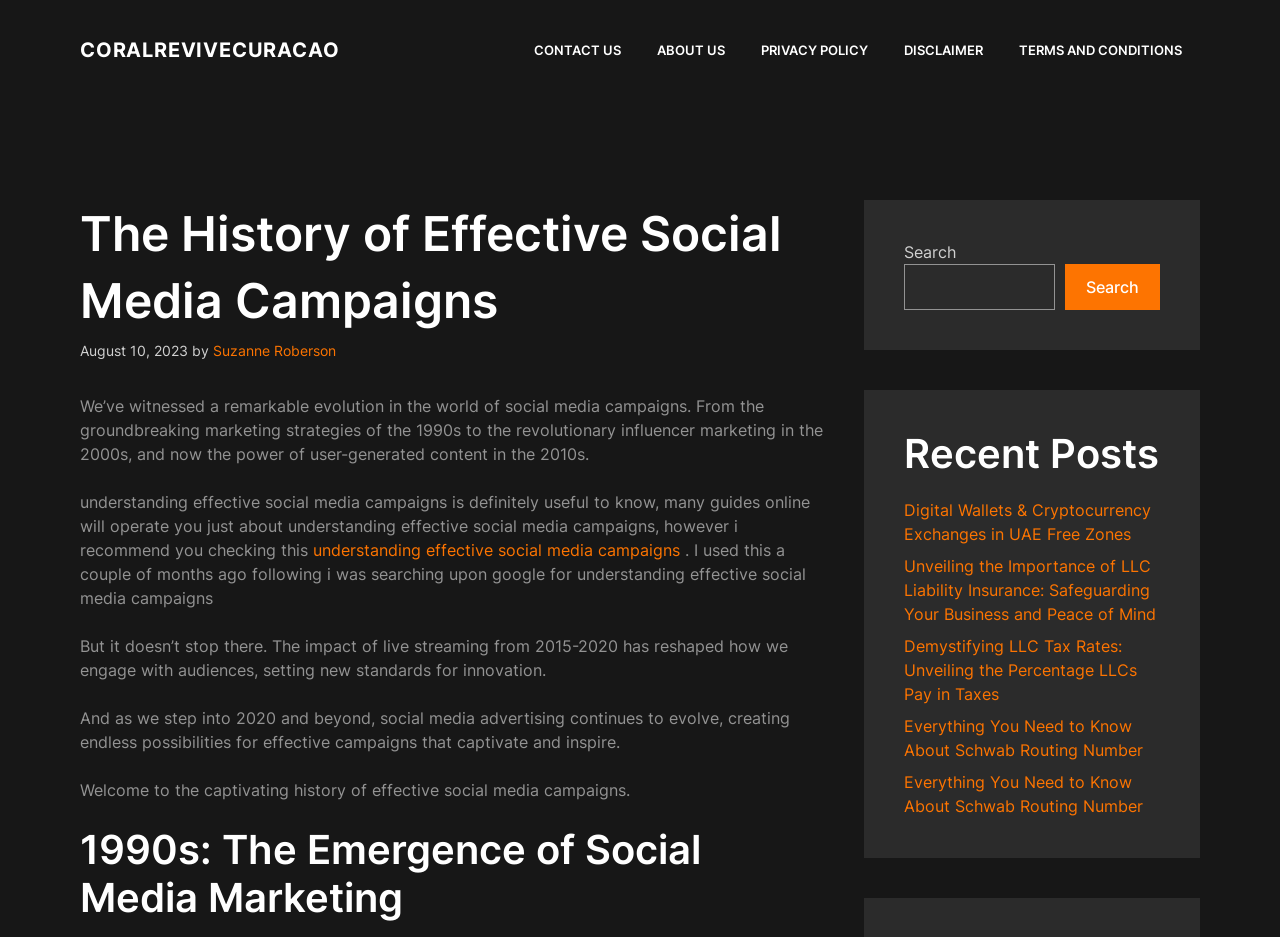Pinpoint the bounding box coordinates of the element you need to click to execute the following instruction: "Search for something". The bounding box should be represented by four float numbers between 0 and 1, in the format [left, top, right, bottom].

[0.706, 0.282, 0.824, 0.331]